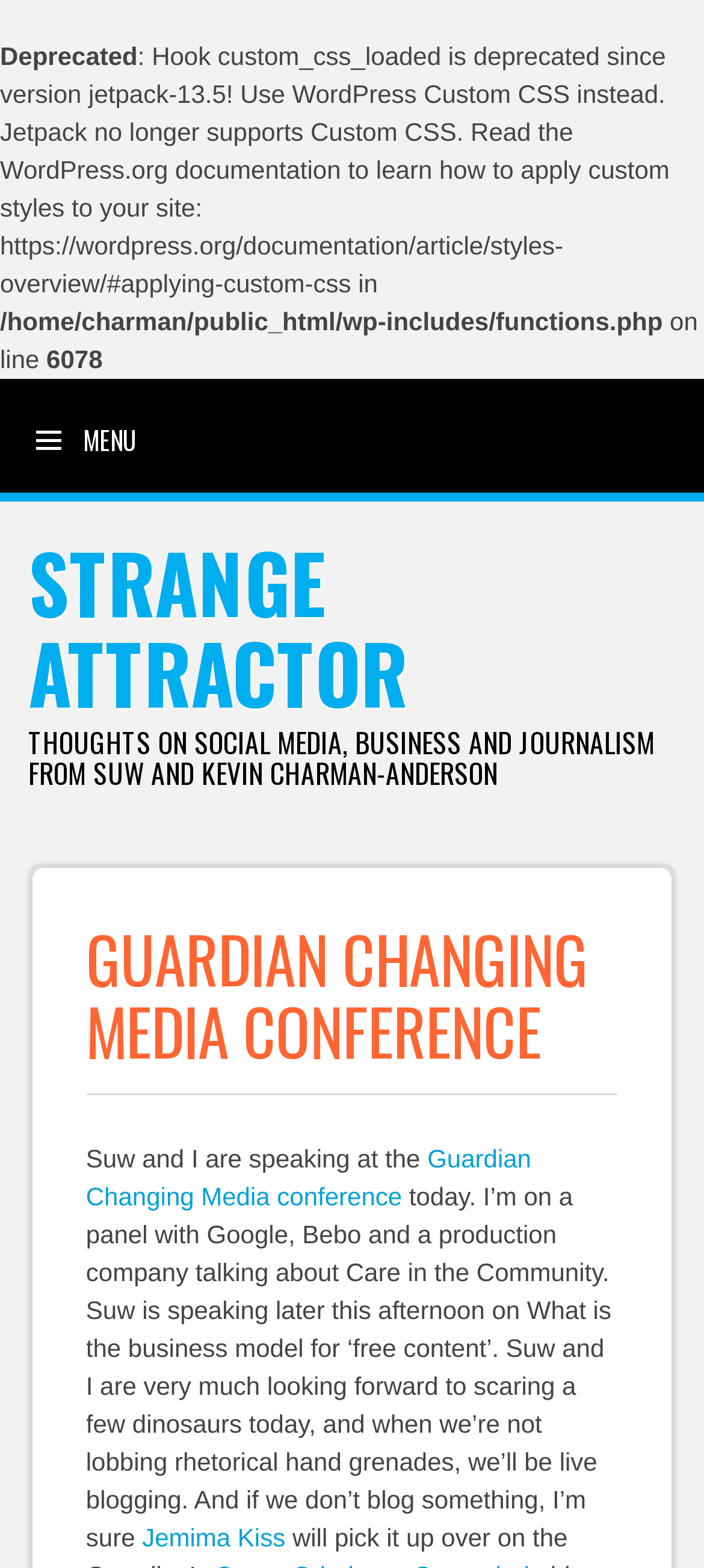Who is speaking at the conference?
Please provide a comprehensive answer based on the contents of the image.

I found the answer by looking at the text content of the sentence 'Suw and I are speaking at the Guardian Changing Media conference today.' and 'THOUGHTS ON SOCIAL MEDIA, BUSINESS AND JOURNALISM FROM SUW AND KEVIN CHARMAN-ANDERSON' which is a heading element.